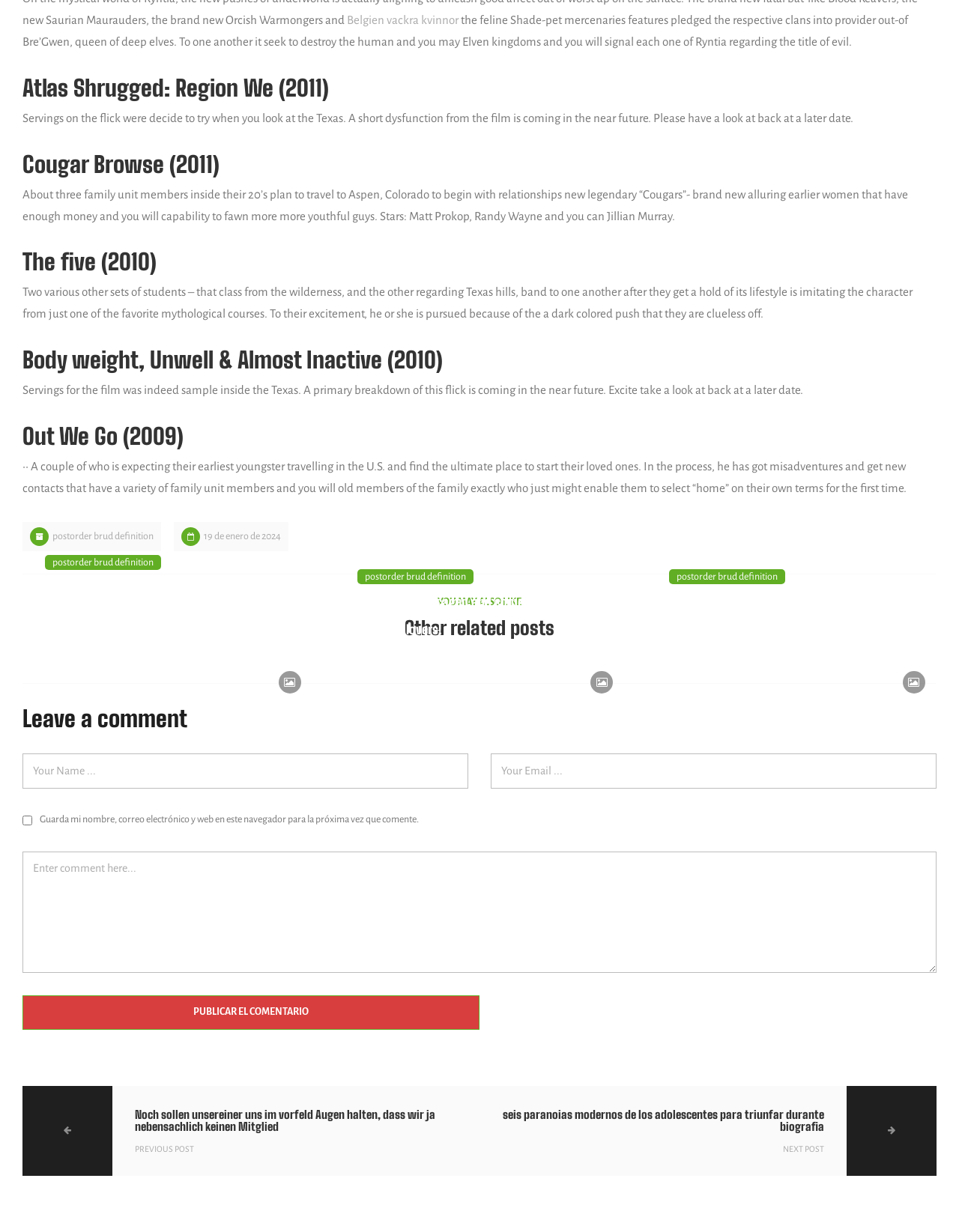Provide a one-word or short-phrase answer to the question:
What is the title of the first movie?

Atlas Shrugged: Part I